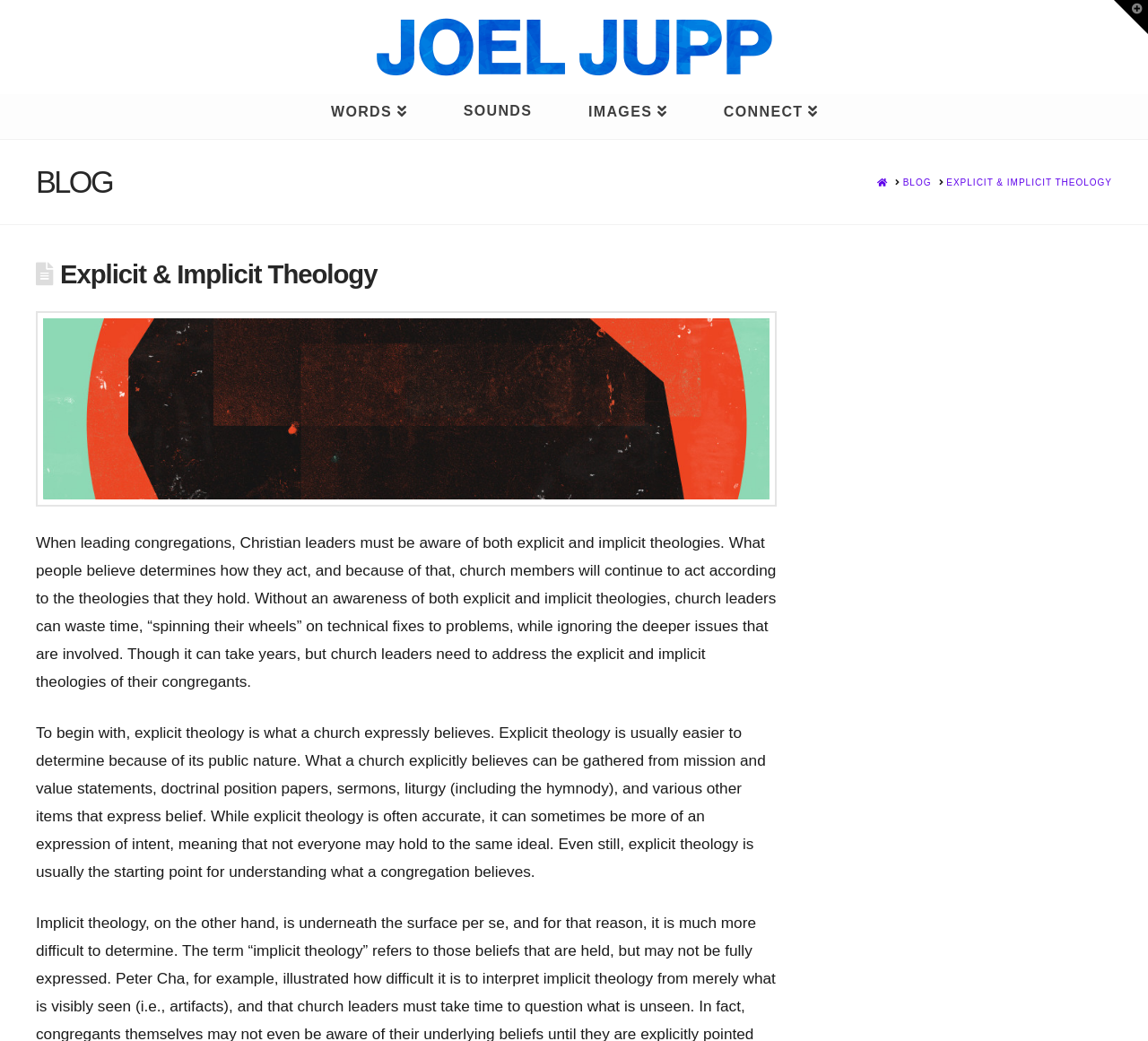Determine the bounding box coordinates of the region that needs to be clicked to achieve the task: "toggle the widgetbar".

[0.97, 0.0, 1.0, 0.033]